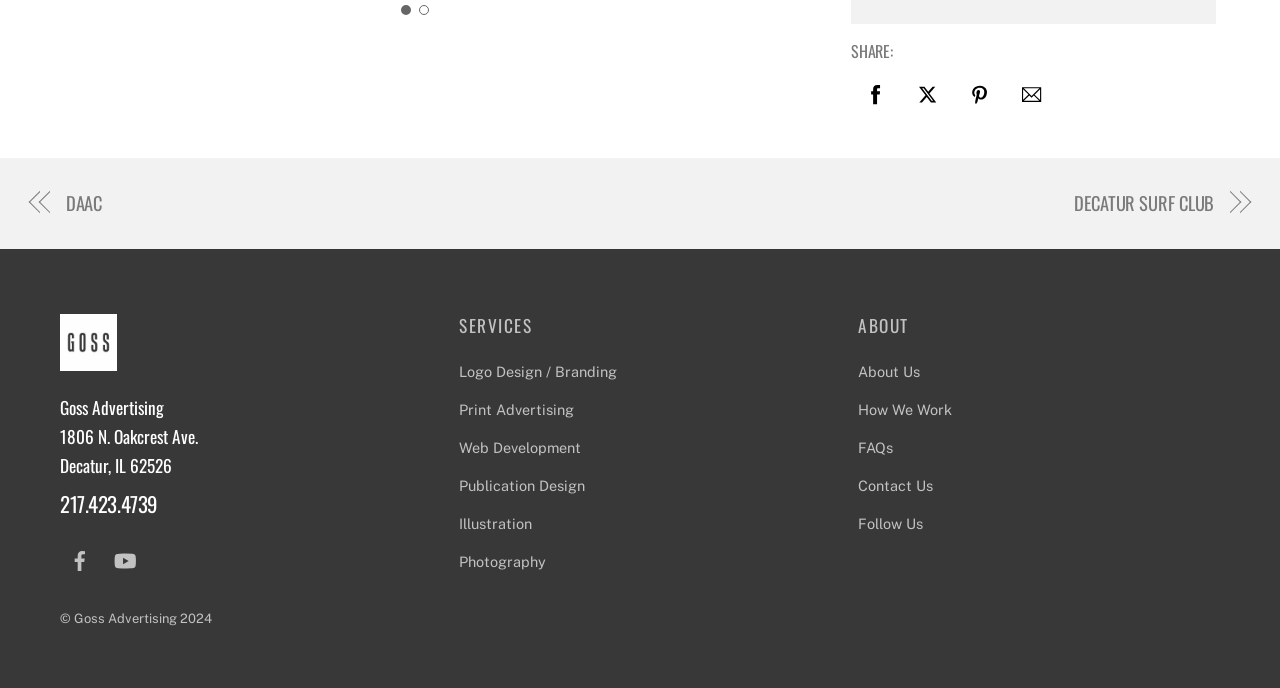Provide the bounding box coordinates of the UI element that matches the description: "Powered by www.300.cn".

None